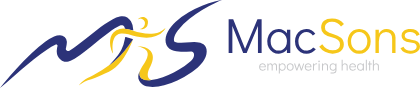Give a short answer using one word or phrase for the question:
What is the font style of the text 'MacSons'?

modern